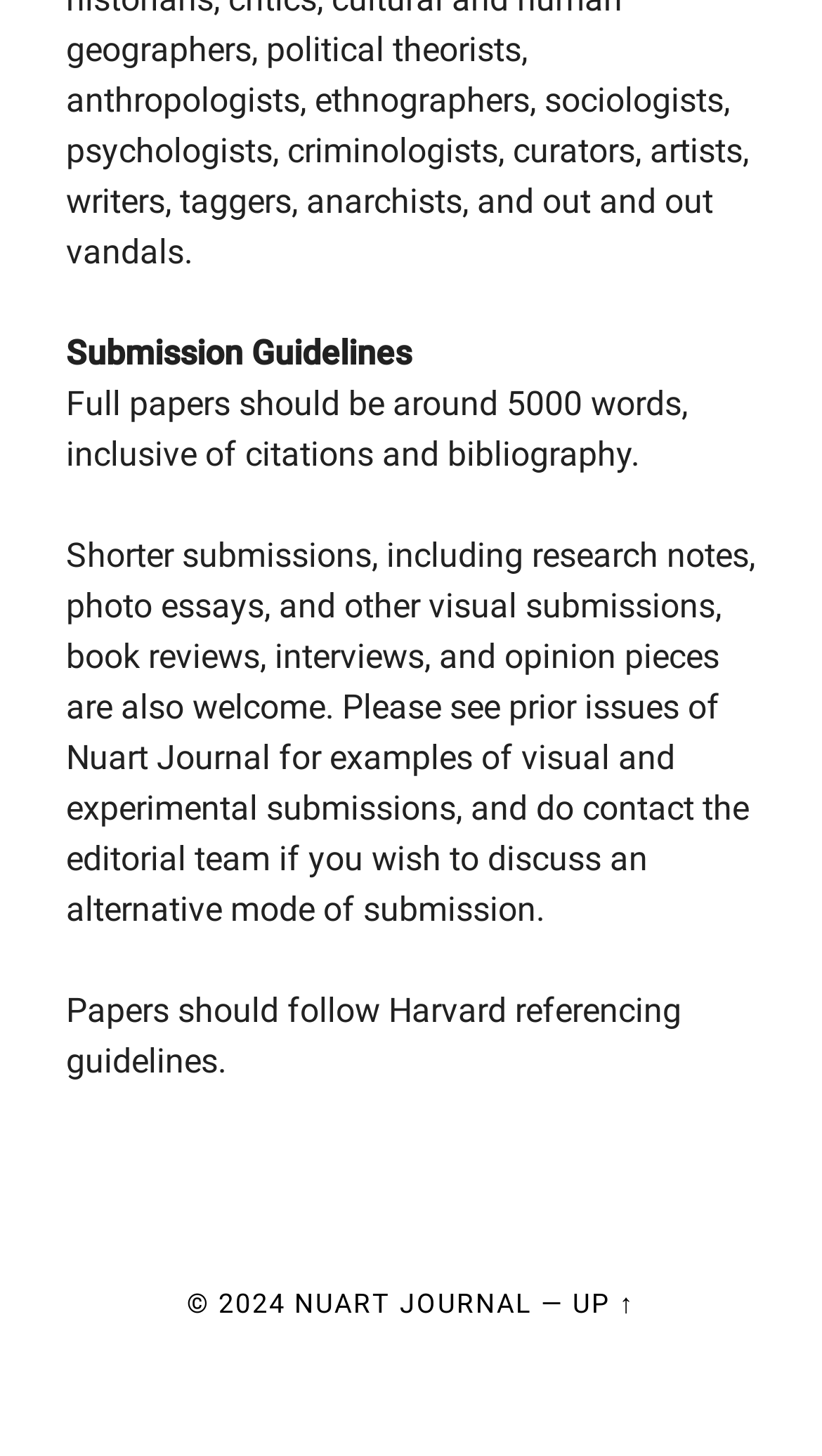What is the name of the journal?
Please analyze the image and answer the question with as much detail as possible.

The name of the journal is mentioned in the link element with the text 'NUART JOURNAL', which is likely the title of the journal or the publication.